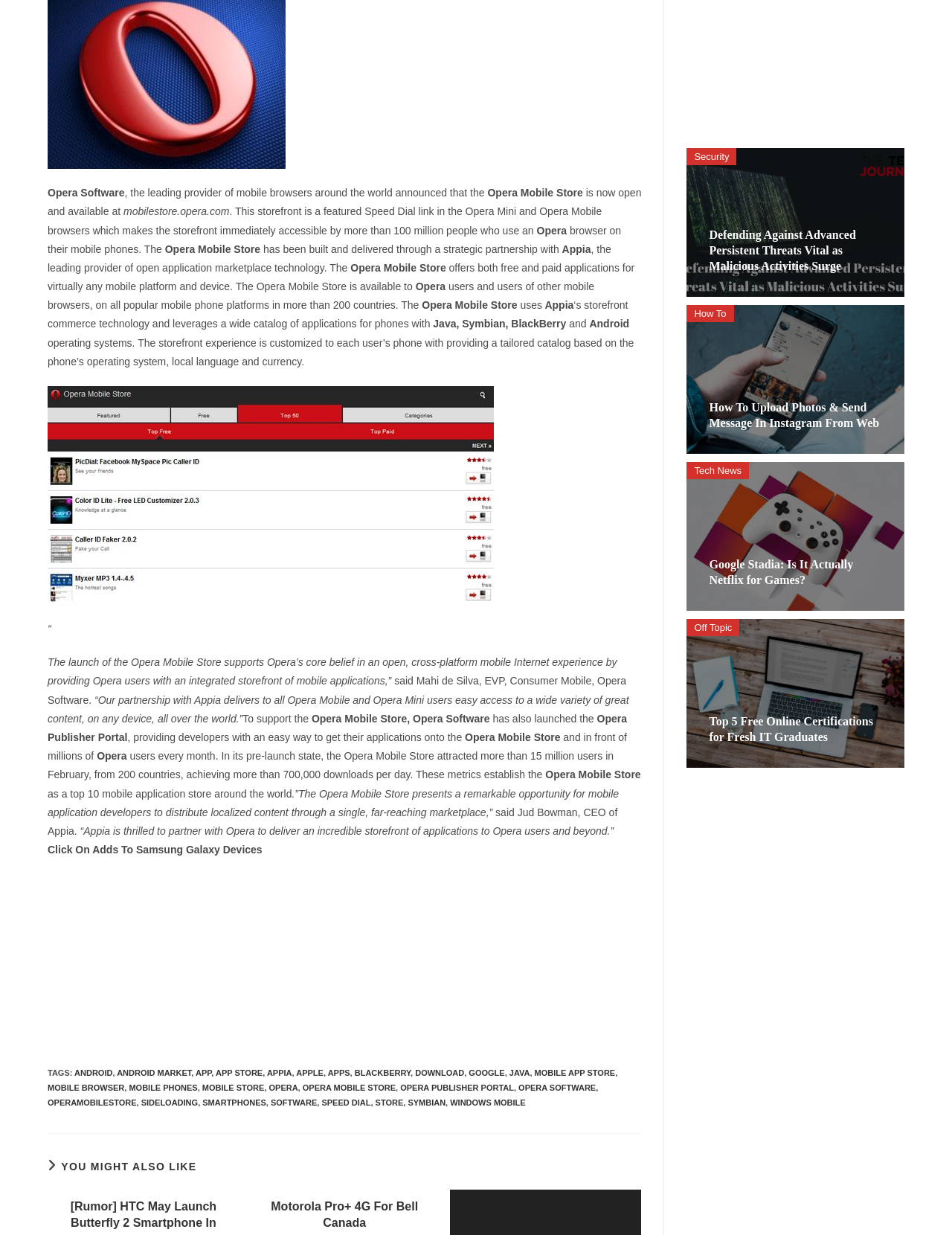Extract the bounding box coordinates for the UI element described by the text: "windows mobile". The coordinates should be in the form of [left, top, right, bottom] with values between 0 and 1.

[0.473, 0.889, 0.552, 0.896]